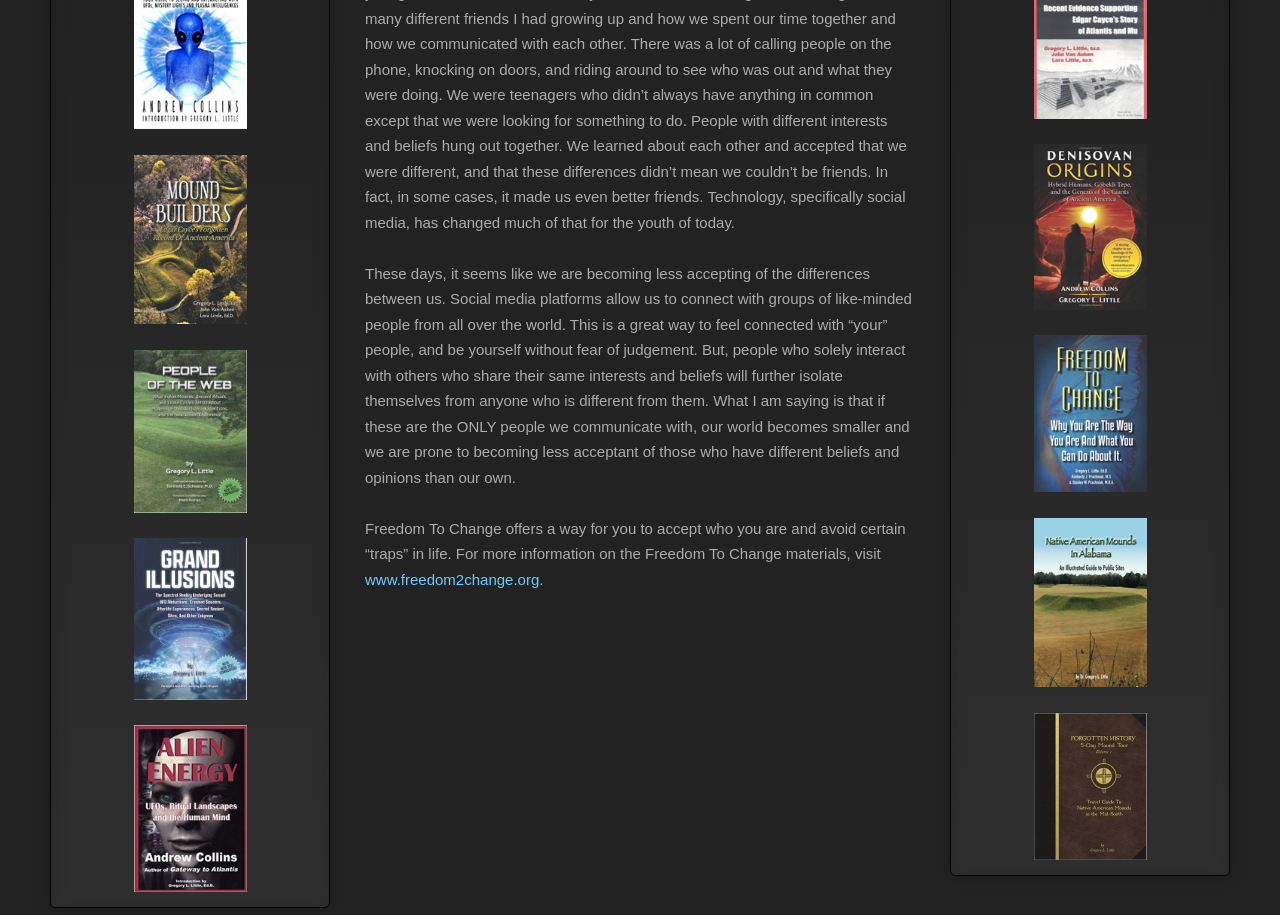Specify the bounding box coordinates of the area that needs to be clicked to achieve the following instruction: "read about Mound Builders".

[0.104, 0.251, 0.193, 0.27]